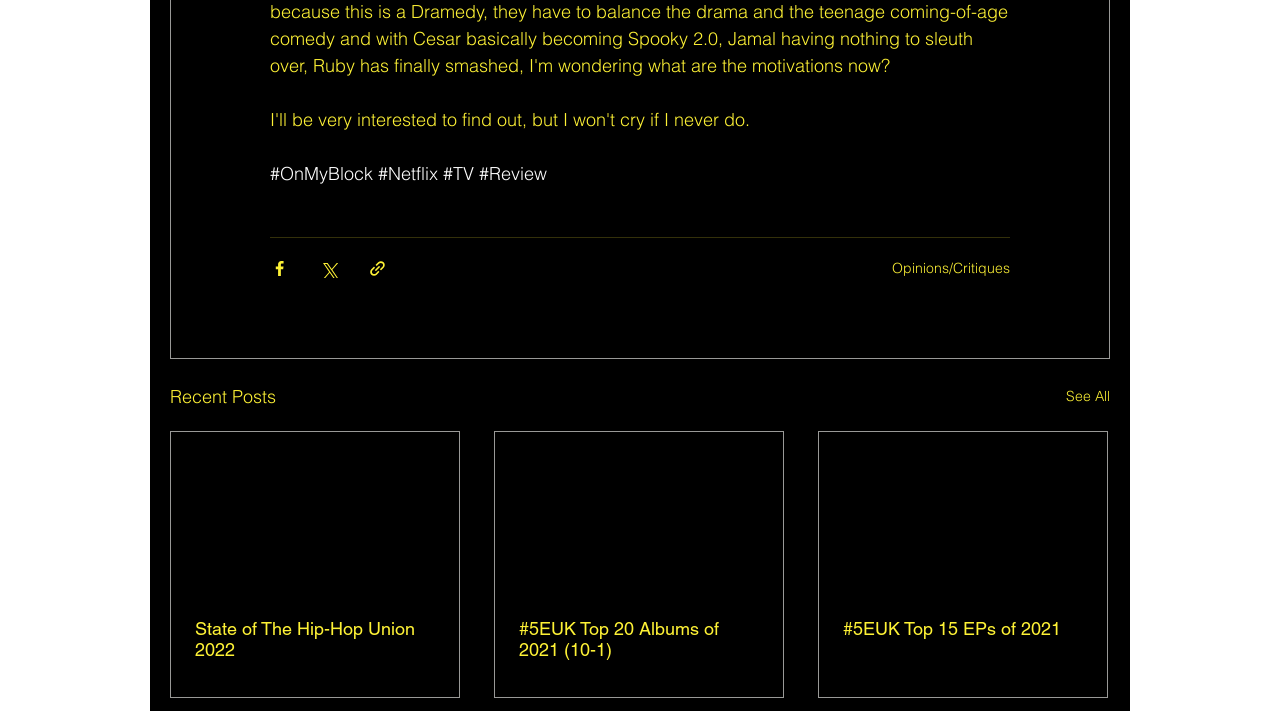Based on the element description "All Collections", predict the bounding box coordinates of the UI element.

None